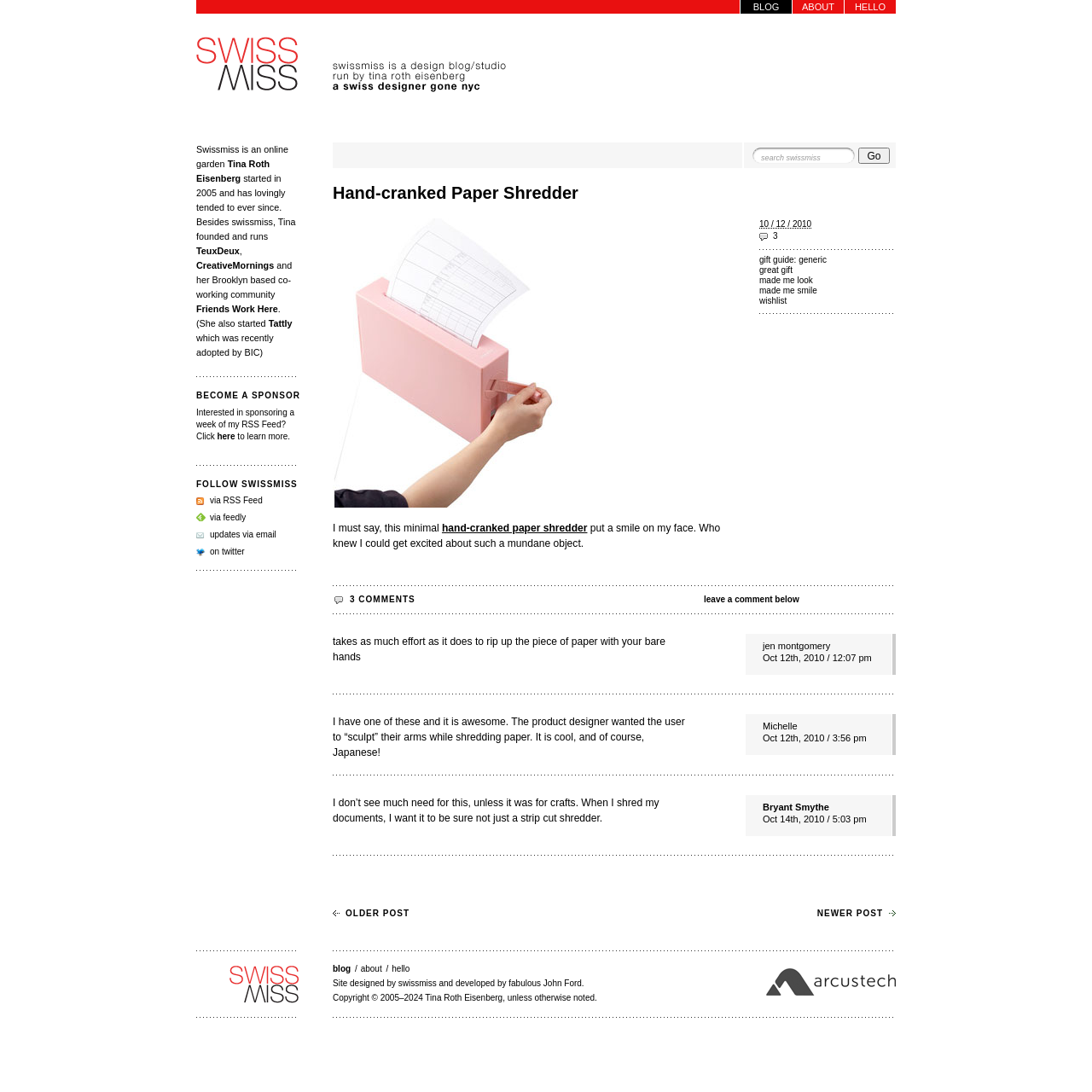Determine the bounding box coordinates for the area you should click to complete the following instruction: "view older post".

[0.305, 0.832, 0.375, 0.841]